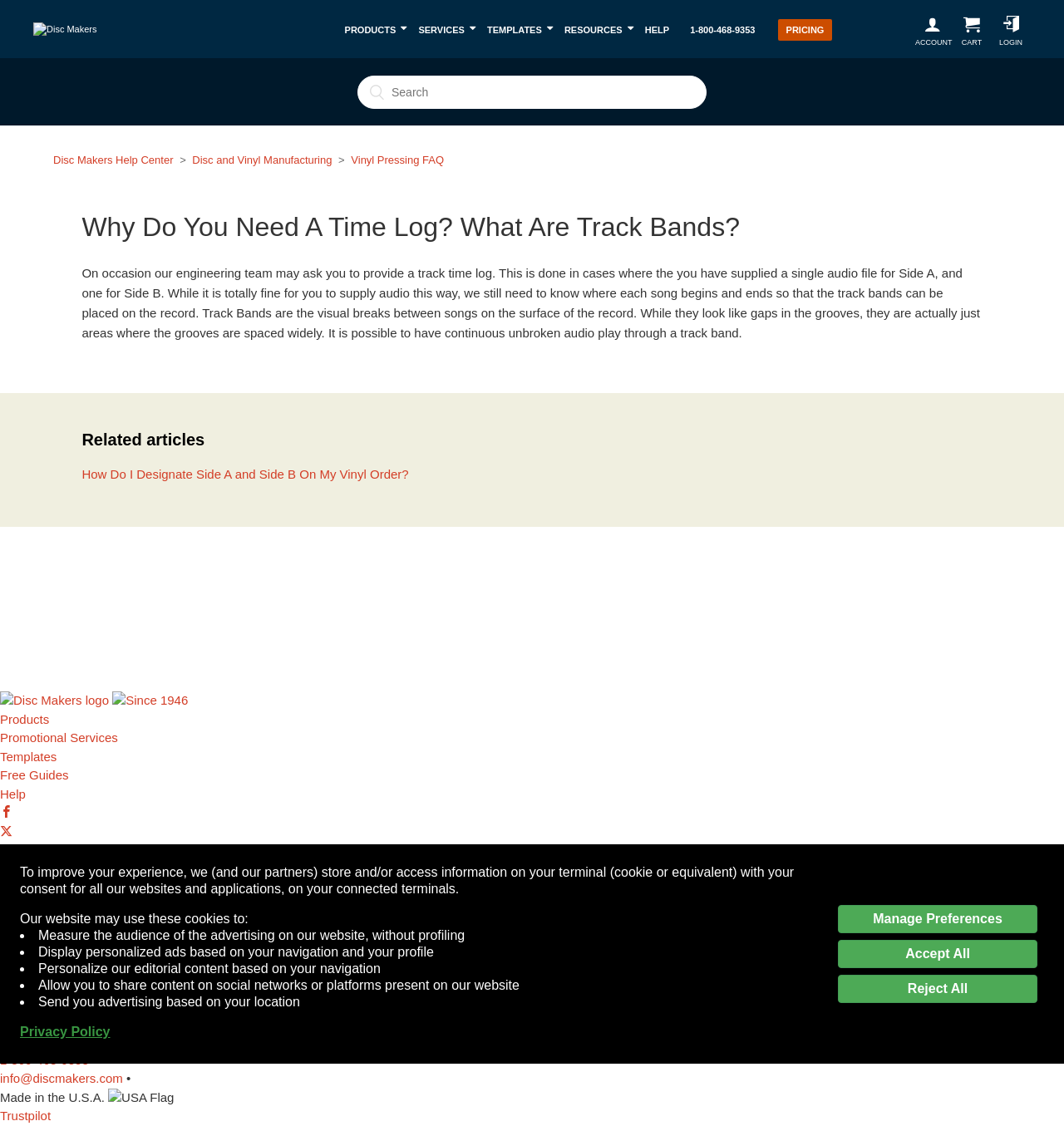Answer the question below with a single word or a brief phrase: 
What is the address of Disc Makers?

7905 N. Crescent Blvd, Pennsauken, NJ 08110